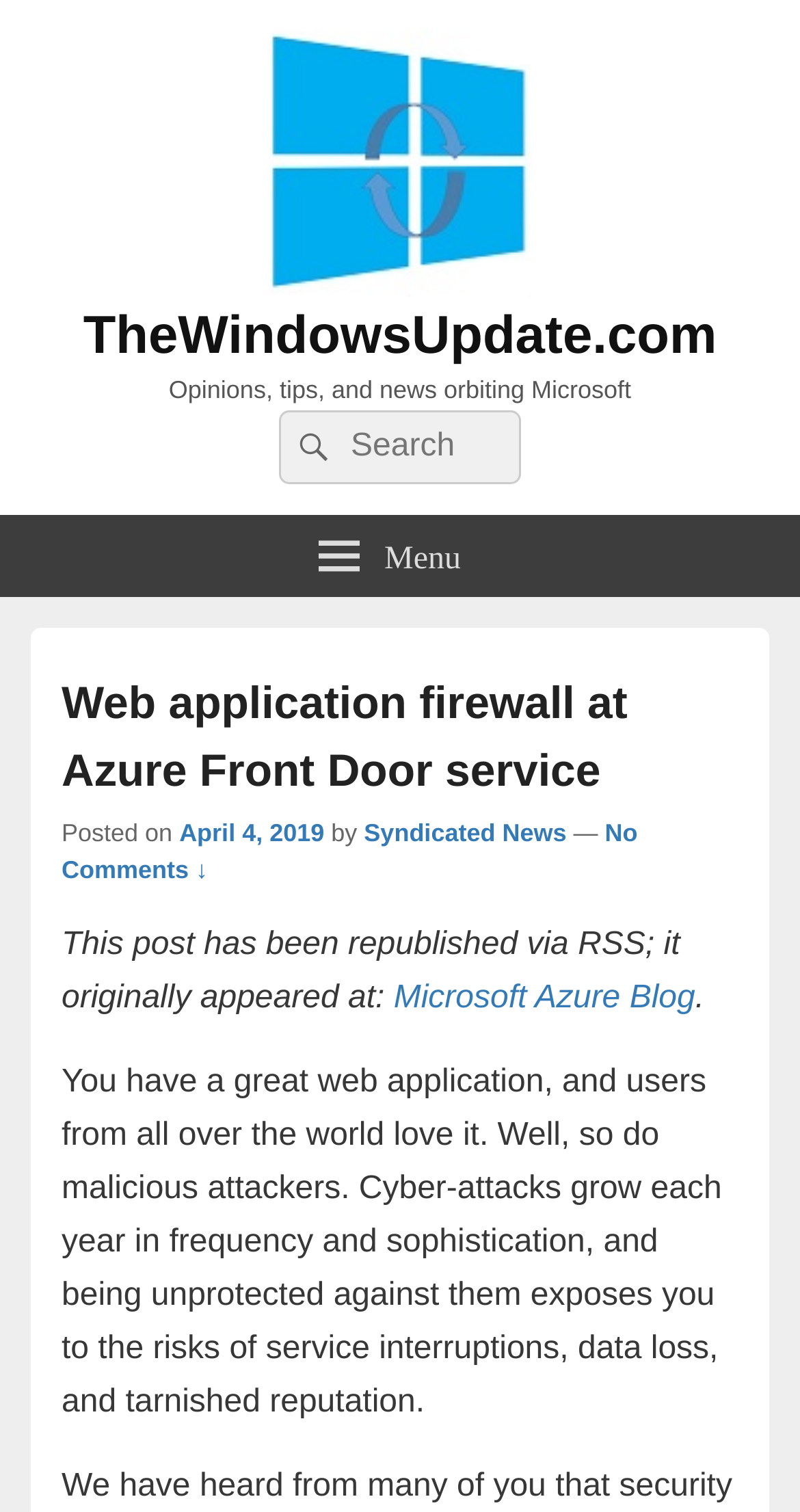Locate the bounding box coordinates of the clickable area to execute the instruction: "Visit TheWindowsUpdate.com". Provide the coordinates as four float numbers between 0 and 1, represented as [left, top, right, bottom].

[0.336, 0.179, 0.664, 0.202]